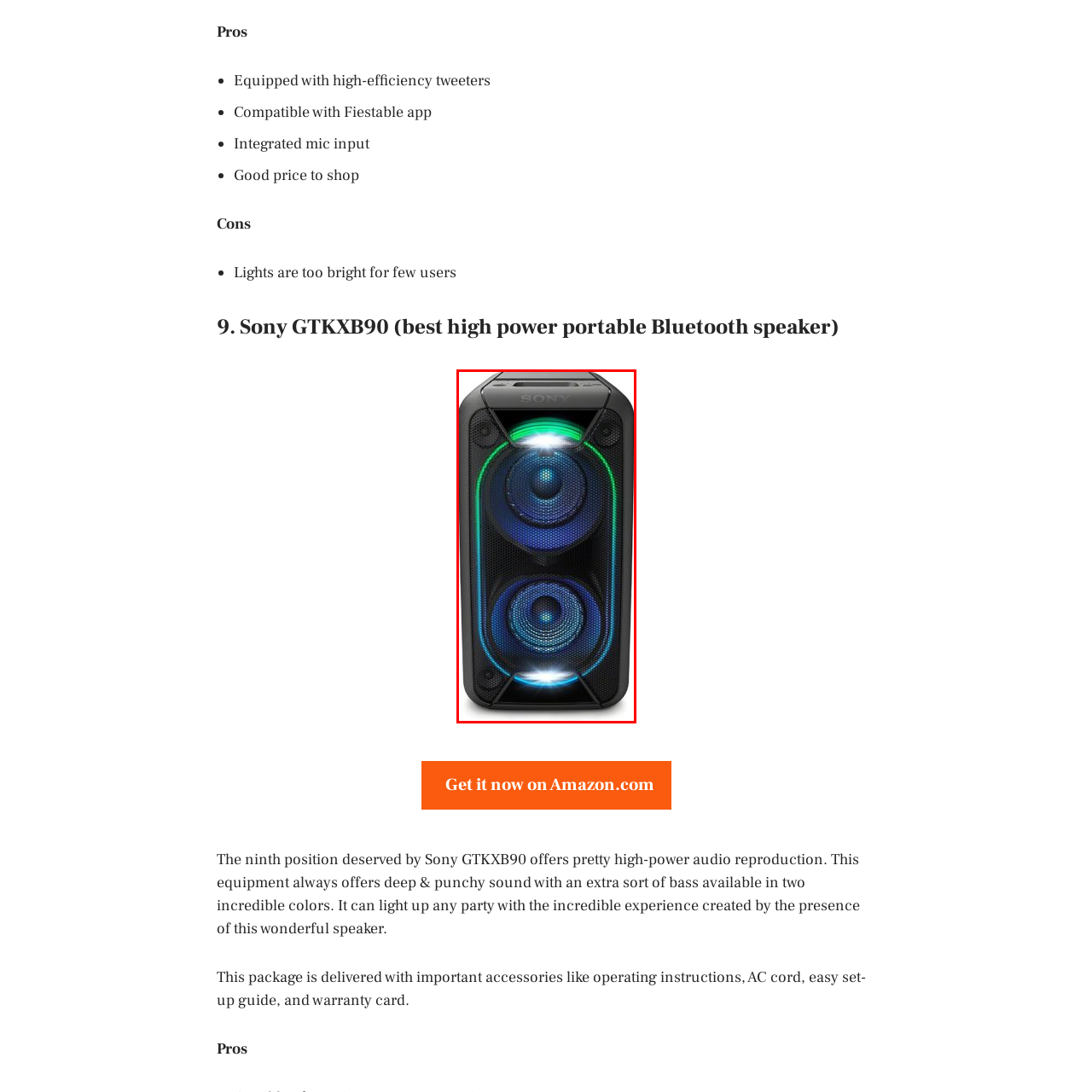Focus on the highlighted area in red, What type of sound does the GTKXB90 promise to deliver? Answer using a single word or phrase.

Deep, punchy sound